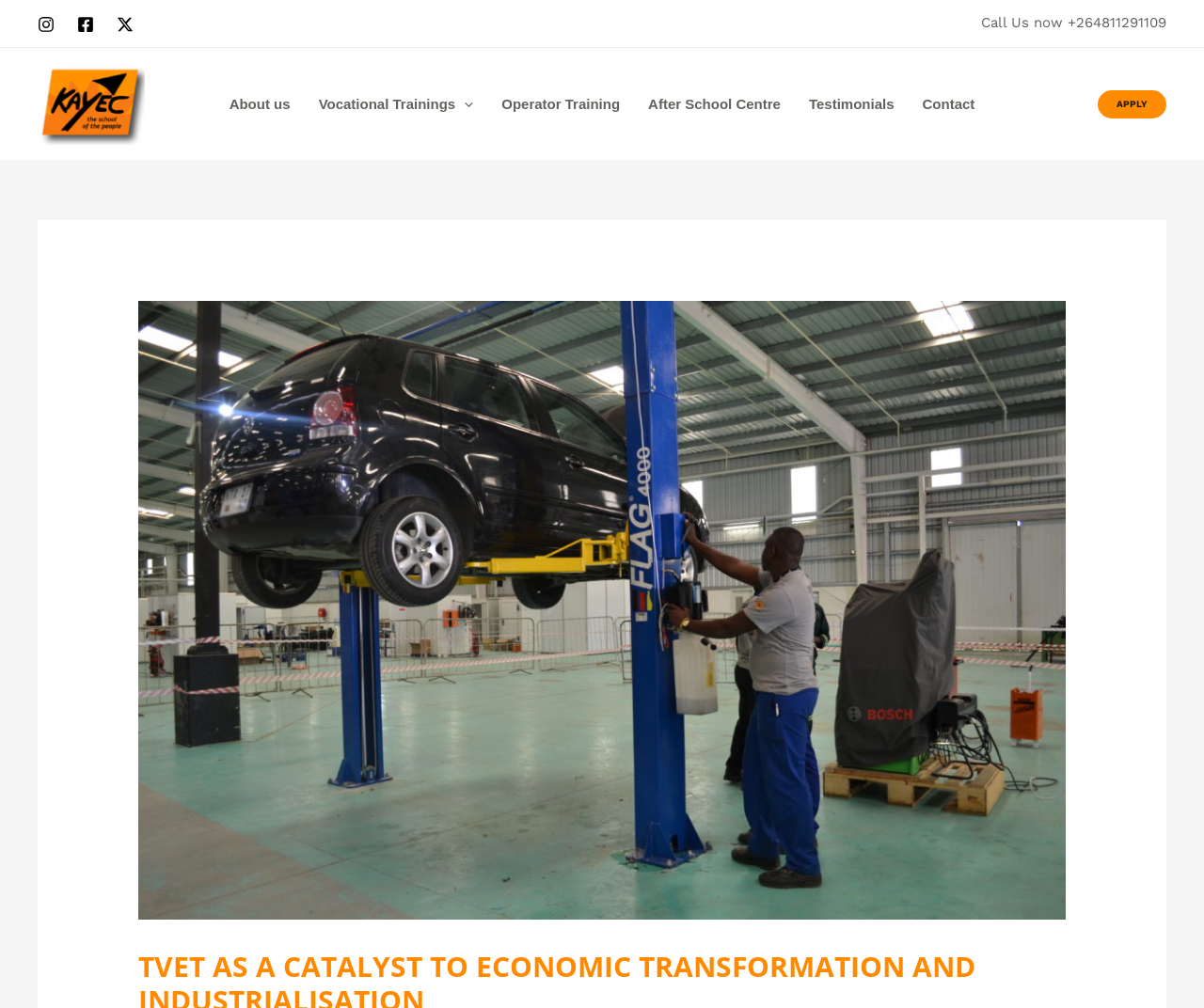Give a detailed account of the webpage.

The webpage is about TVET (Technical and Vocational Education and Training) as a catalyst to economic transformation and industrialization, with a focus on KAYEC. 

At the top left corner, there are three social media links: Instagram, Facebook, and Twitter, each accompanied by an image. 

To the right of these social media links, there is a call-to-action button "Call Us now +264811291109". 

Below the social media links, there is a logo of KAYEC, which is also a link. 

Next to the KAYEC logo, there is a site navigation menu with several links, including "About us", "Vocational Trainings", "Operator Training", "After School Centre", "Testimonials", and "Contact". The "Vocational Trainings" link has a menu toggle icon, which is an image. 

At the top right corner, there is a prominent "APPLY" link.